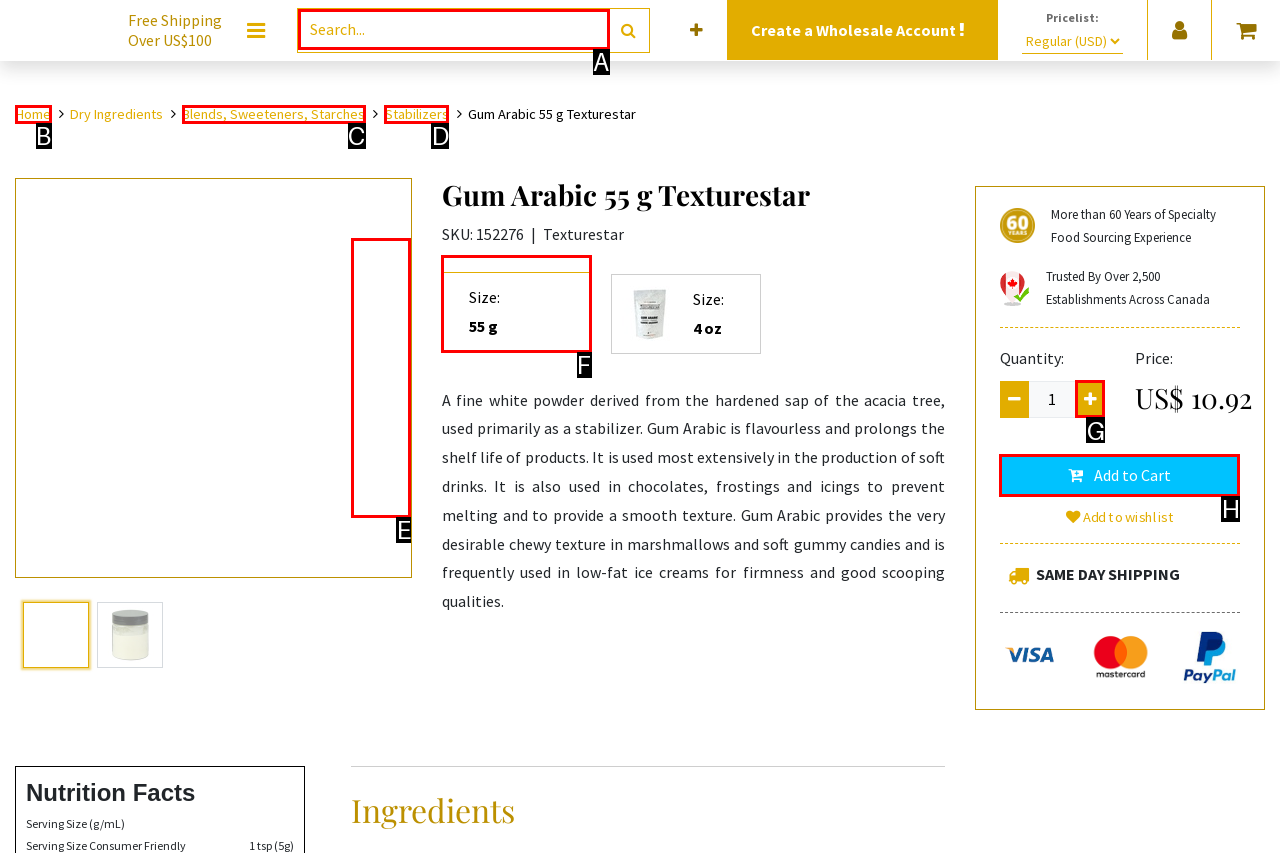Point out the correct UI element to click to carry out this instruction: View product details
Answer with the letter of the chosen option from the provided choices directly.

F